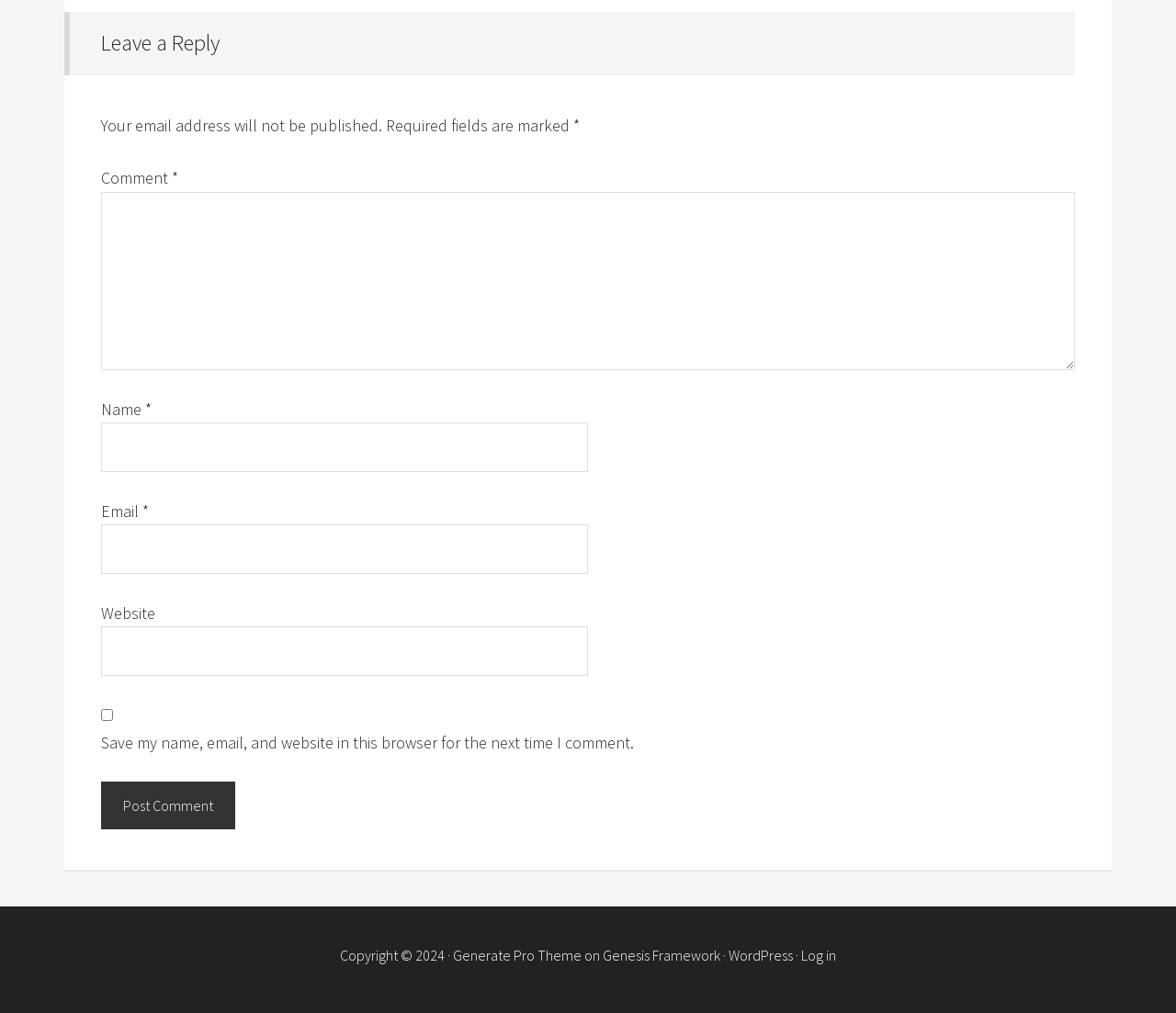Identify the bounding box coordinates for the UI element described as follows: parent_node: Comment * name="comment". Use the format (top-left x, top-left y, bottom-right x, bottom-right y) and ensure all values are floating point numbers between 0 and 1.

[0.086, 0.189, 0.914, 0.365]